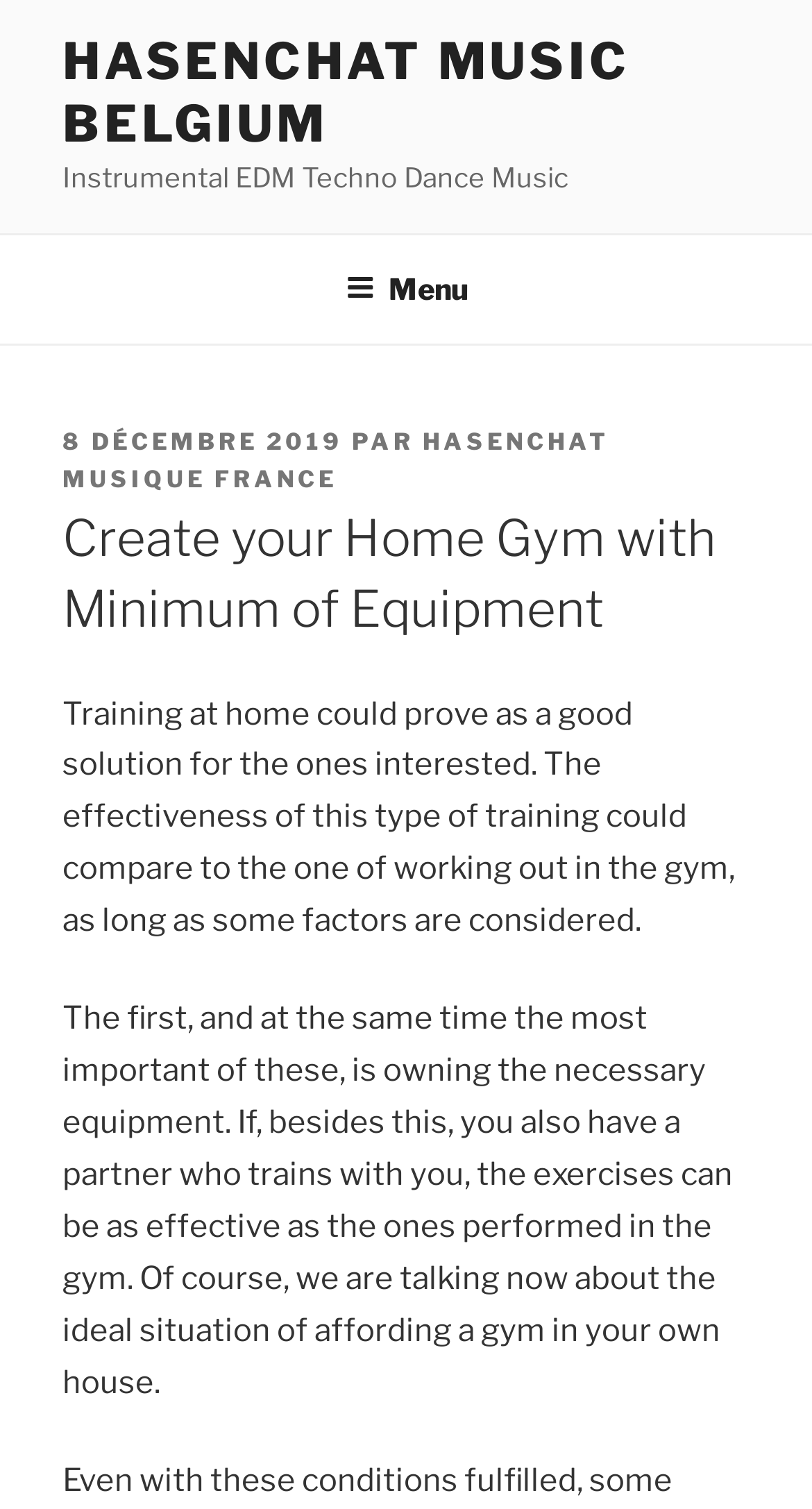Locate and generate the text content of the webpage's heading.

Create your Home Gym with Minimum of Equipment